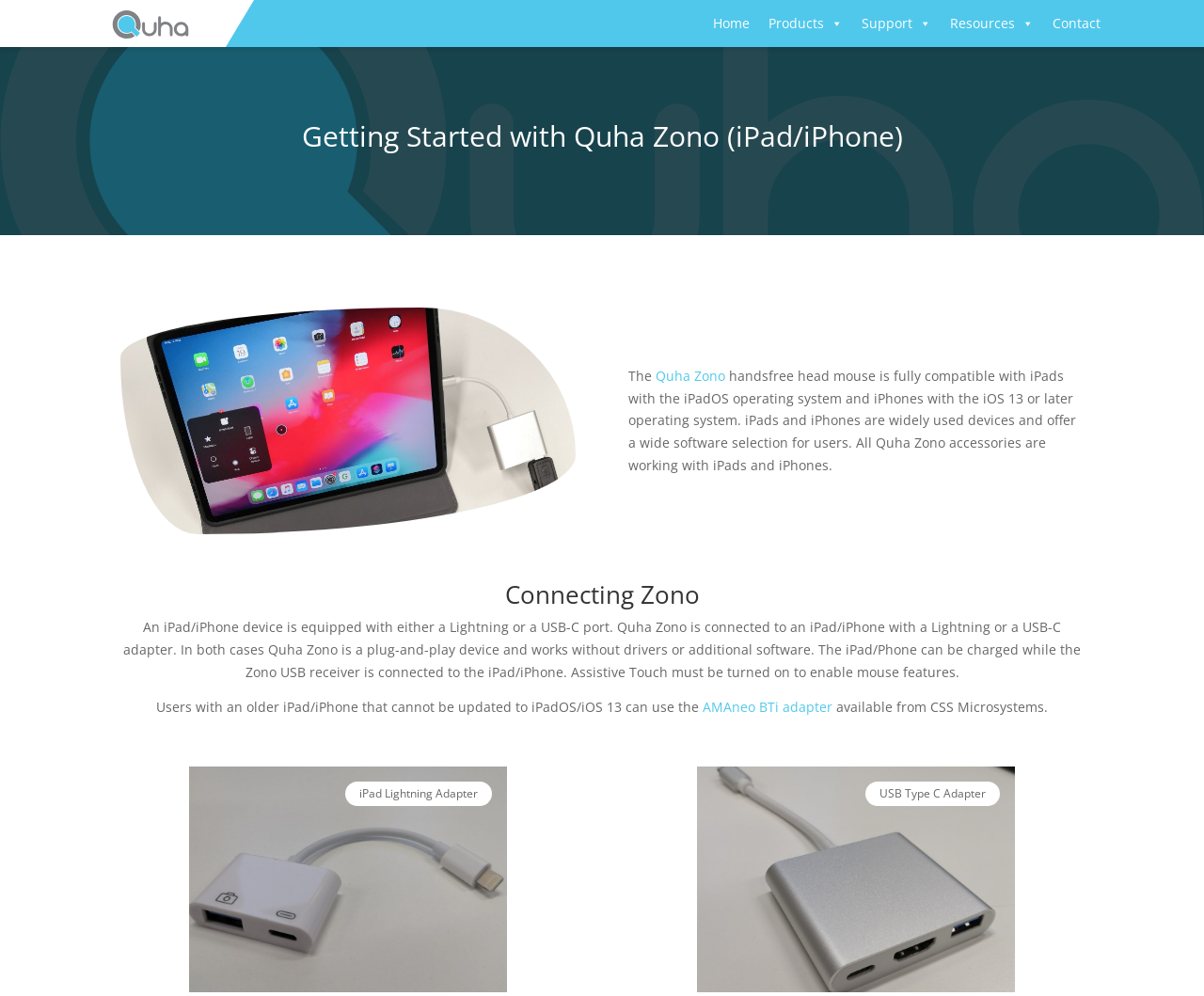Based on the element description AMAneo BTi adapter, identify the bounding box coordinates for the UI element. The coordinates should be in the format (top-left x, top-left y, bottom-right x, bottom-right y) and within the 0 to 1 range.

[0.584, 0.701, 0.691, 0.719]